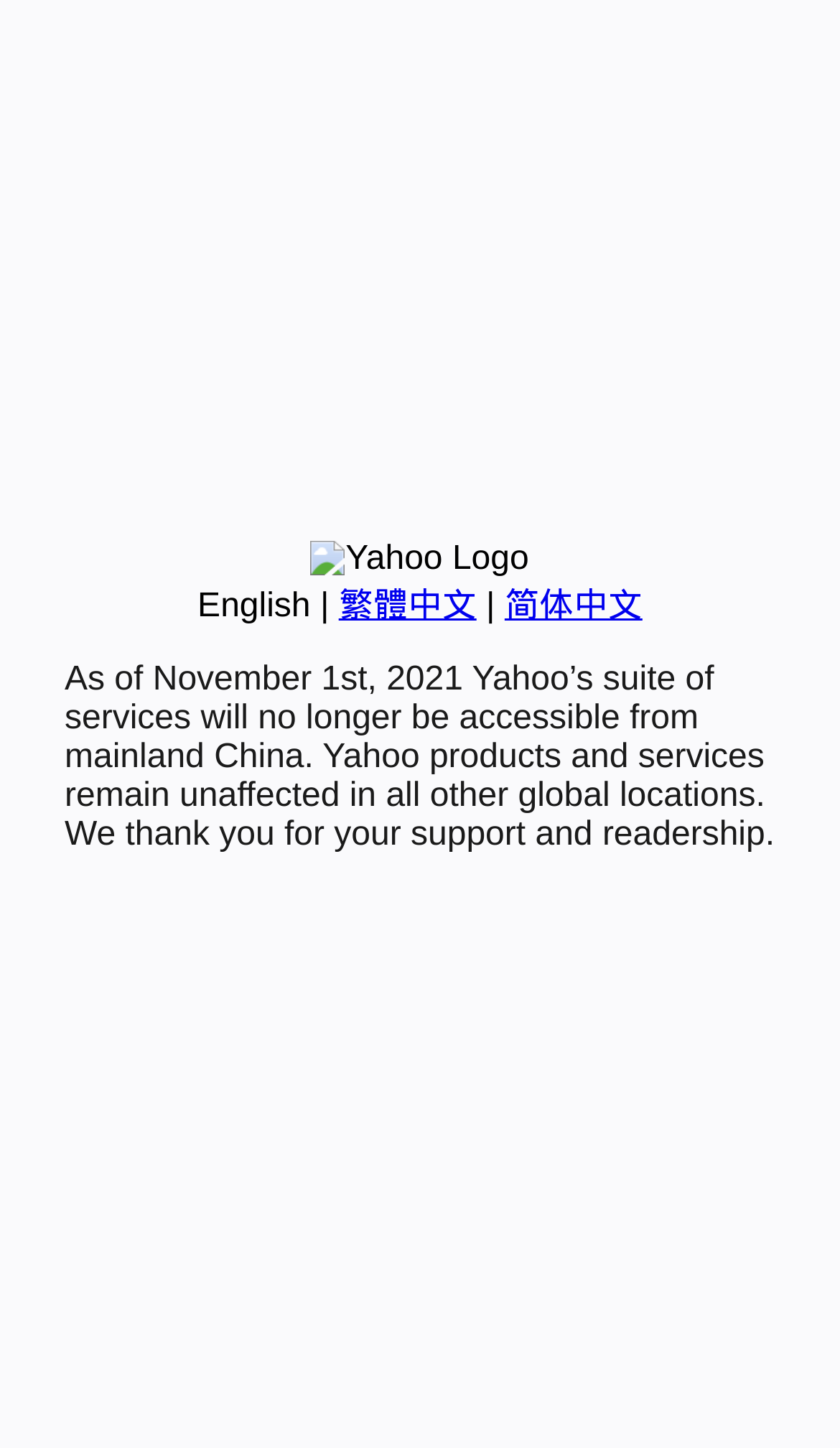Provide the bounding box coordinates, formatted as (top-left x, top-left y, bottom-right x, bottom-right y), with all values being floating point numbers between 0 and 1. Identify the bounding box of the UI element that matches the description: 繁體中文

[0.403, 0.406, 0.567, 0.432]